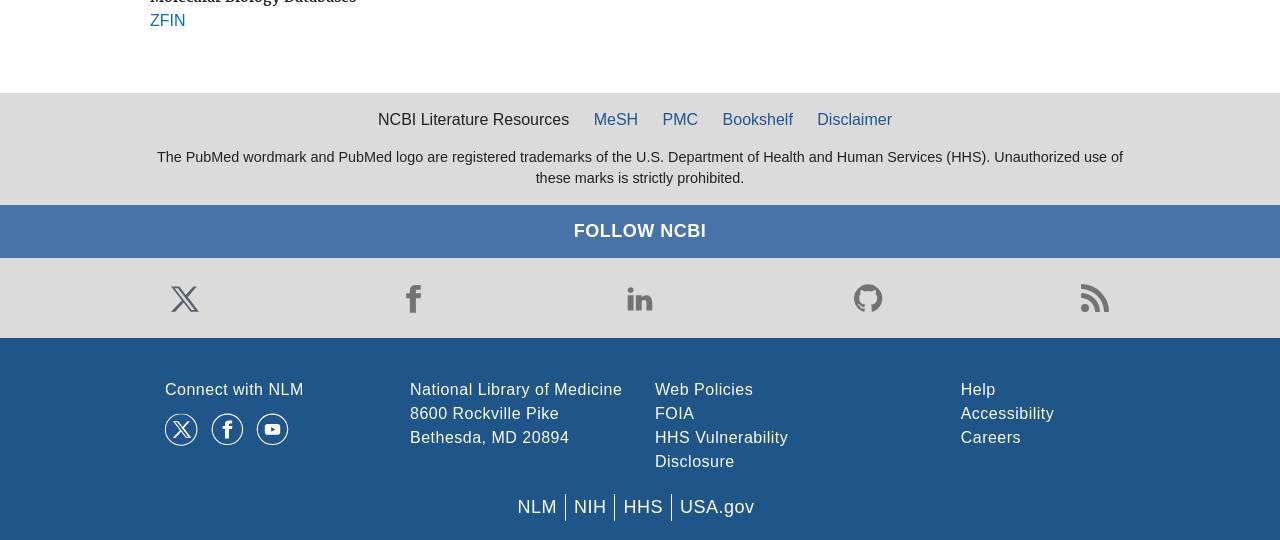Please predict the bounding box coordinates (top-left x, top-left y, bottom-right x, bottom-right y) for the UI element in the screenshot that fits the description: MeSH

[0.456, 0.2, 0.506, 0.245]